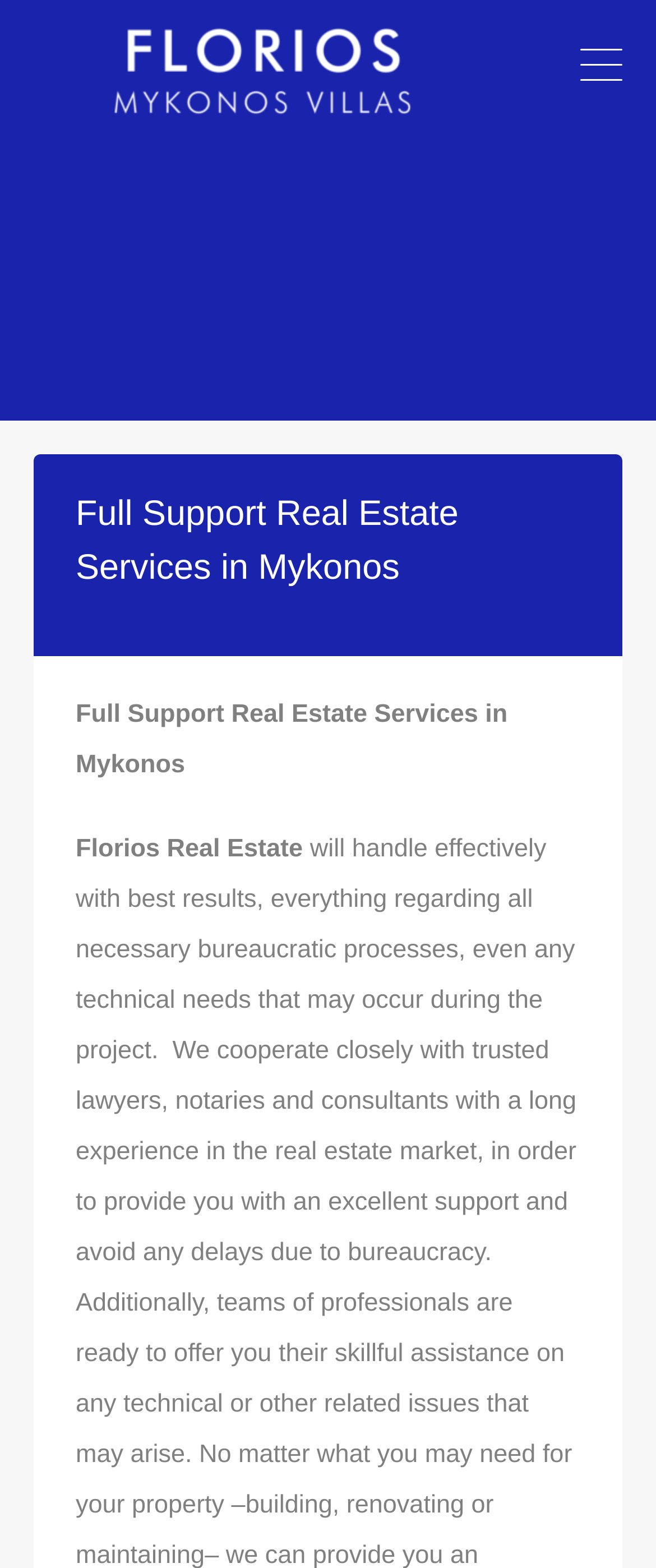Using the webpage screenshot, find the UI element described by title="Mykonos Villas Florios". Provide the bounding box coordinates in the format (top-left x, top-left y, bottom-right x, bottom-right y), ensuring all values are floating point numbers between 0 and 1.

[0.12, 0.064, 0.68, 0.082]